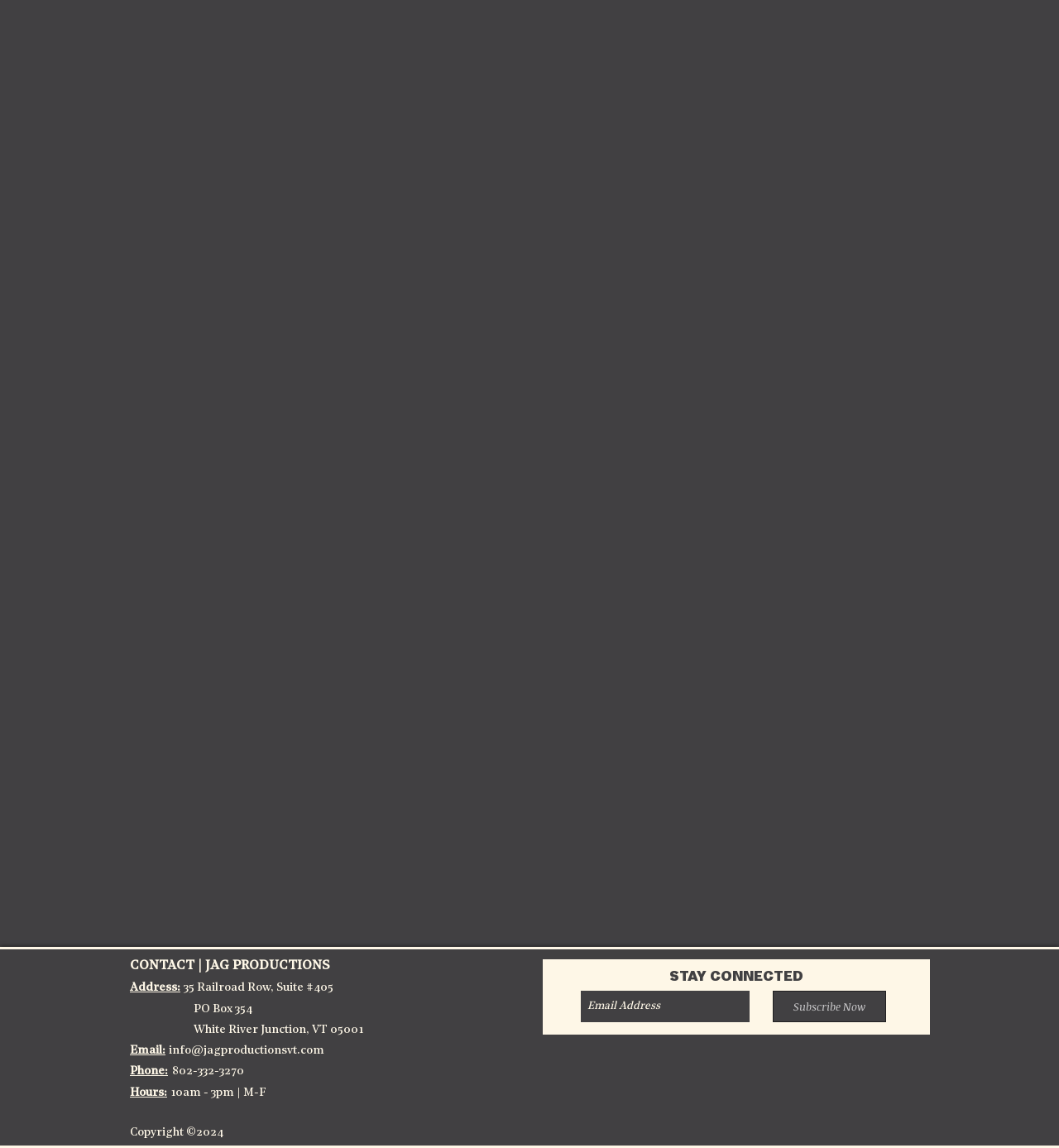Please determine the bounding box coordinates of the area that needs to be clicked to complete this task: 'Enter email address'. The coordinates must be four float numbers between 0 and 1, formatted as [left, top, right, bottom].

[0.548, 0.863, 0.708, 0.89]